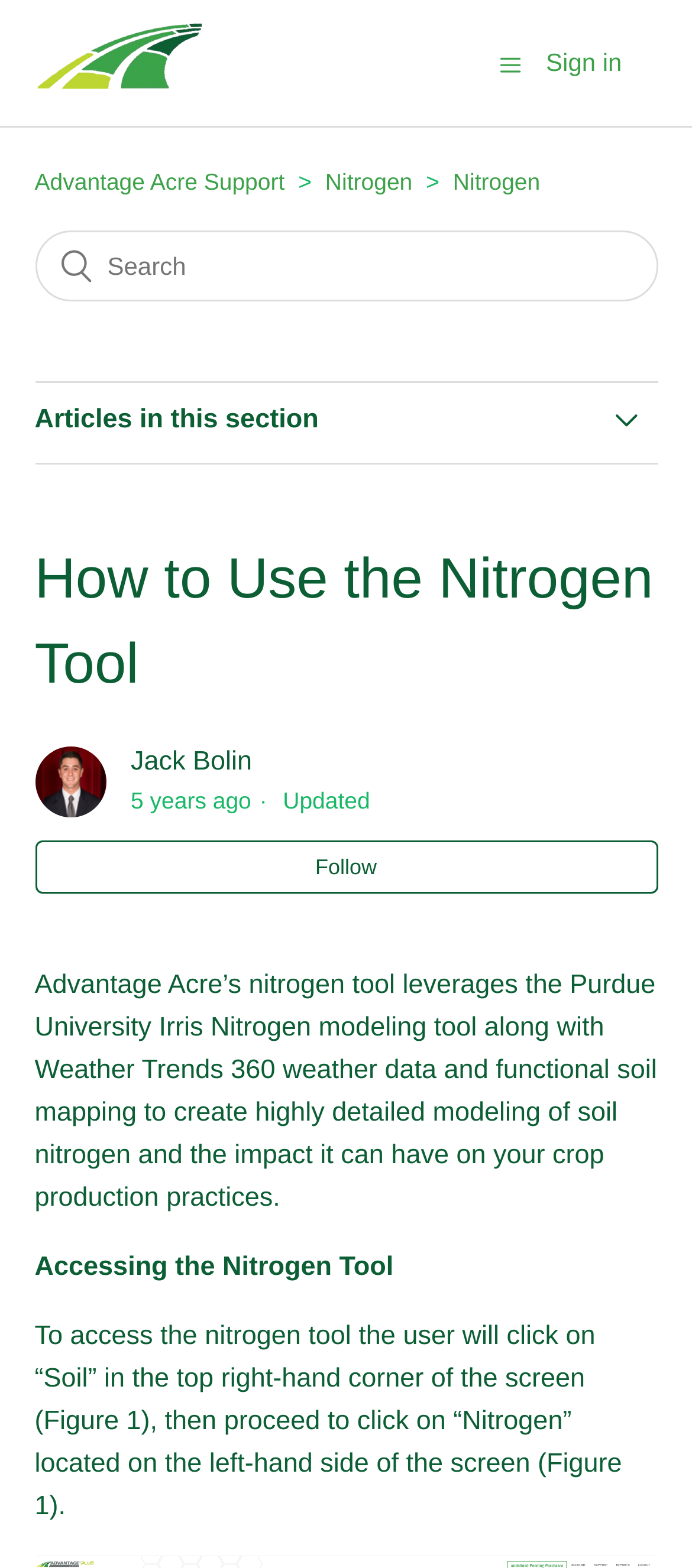Describe every aspect of the webpage comprehensively.

The webpage is a support article from Advantage Acre, titled "How to Use the Nitrogen Tool". At the top left corner, there is a link to the Advantage Acre Support Help Center home page, accompanied by an image. Next to it, there is a toggle navigation menu button. On the top right corner, there is a sign-in button.

Below the top navigation bar, there is a list of menu items, including "Advantage Acre Support", "Nitrogen" (appearing three times), and a search bar. The search bar spans across the entire width of the page.

The main content of the page starts with a heading "Articles in this section" followed by two links, "Using the Advantage Acre Nitrogen Tool" and "How to Use the Nitrogen Tool". The latter link is the current page, and it expands to show a header with the same title, followed by the author's name "Jack Bolin" and the publication date "2019-10-02 12:38" (or "5 years ago").

Below the header, there is a brief introduction to the nitrogen tool, explaining that it leverages the Purdue University Irris Nitrogen modeling tool, Weather Trends 360 weather data, and functional soil mapping to create detailed modeling of soil nitrogen. This is followed by a section titled "Accessing the Nitrogen Tool", which provides instructions on how to access the tool, including clicking on "Soil" in the top right-hand corner and then "Nitrogen" on the left-hand side of the screen.